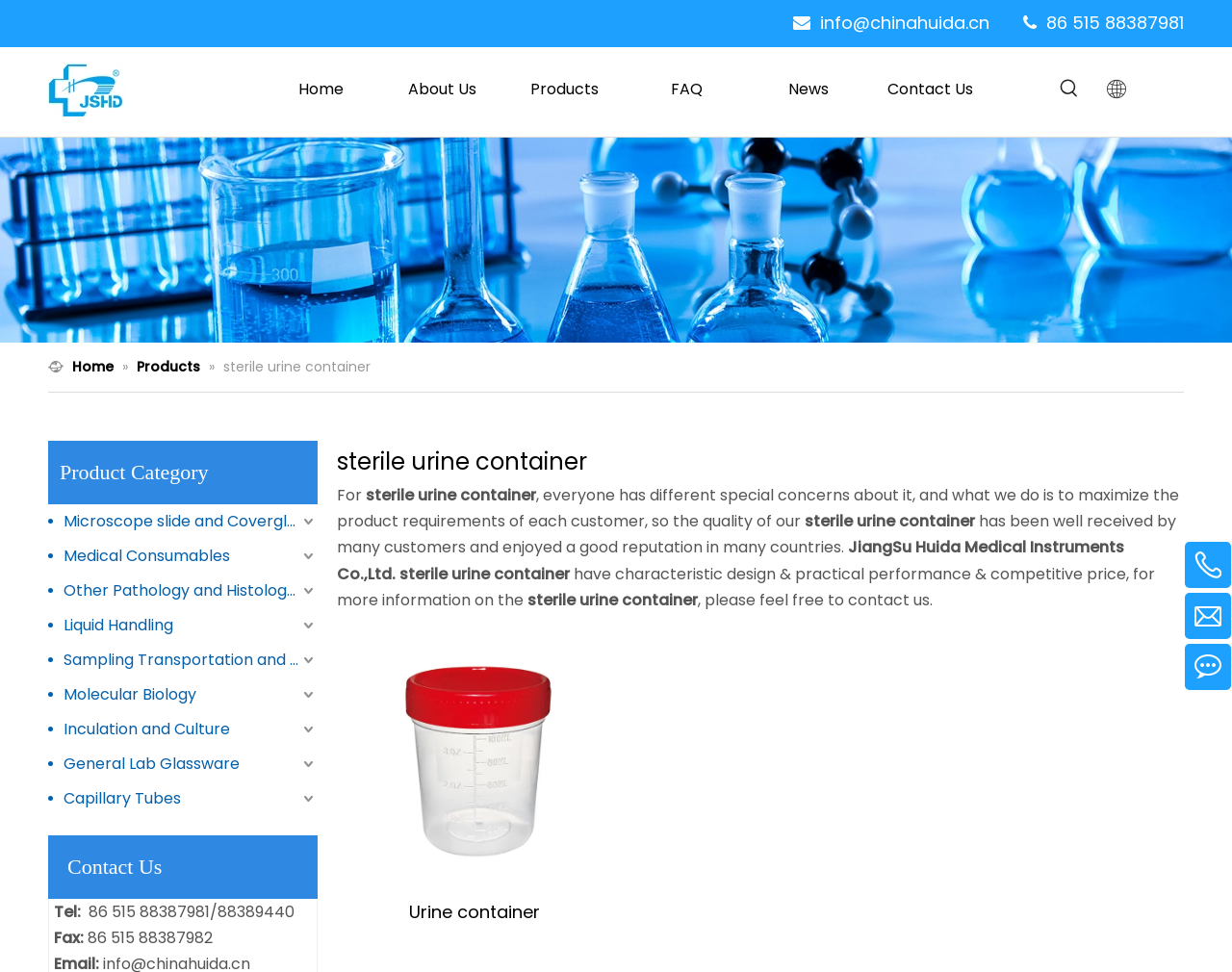Find the bounding box coordinates for the element that must be clicked to complete the instruction: "View 'Products' category". The coordinates should be four float numbers between 0 and 1, indicated as [left, top, right, bottom].

[0.409, 0.065, 0.508, 0.118]